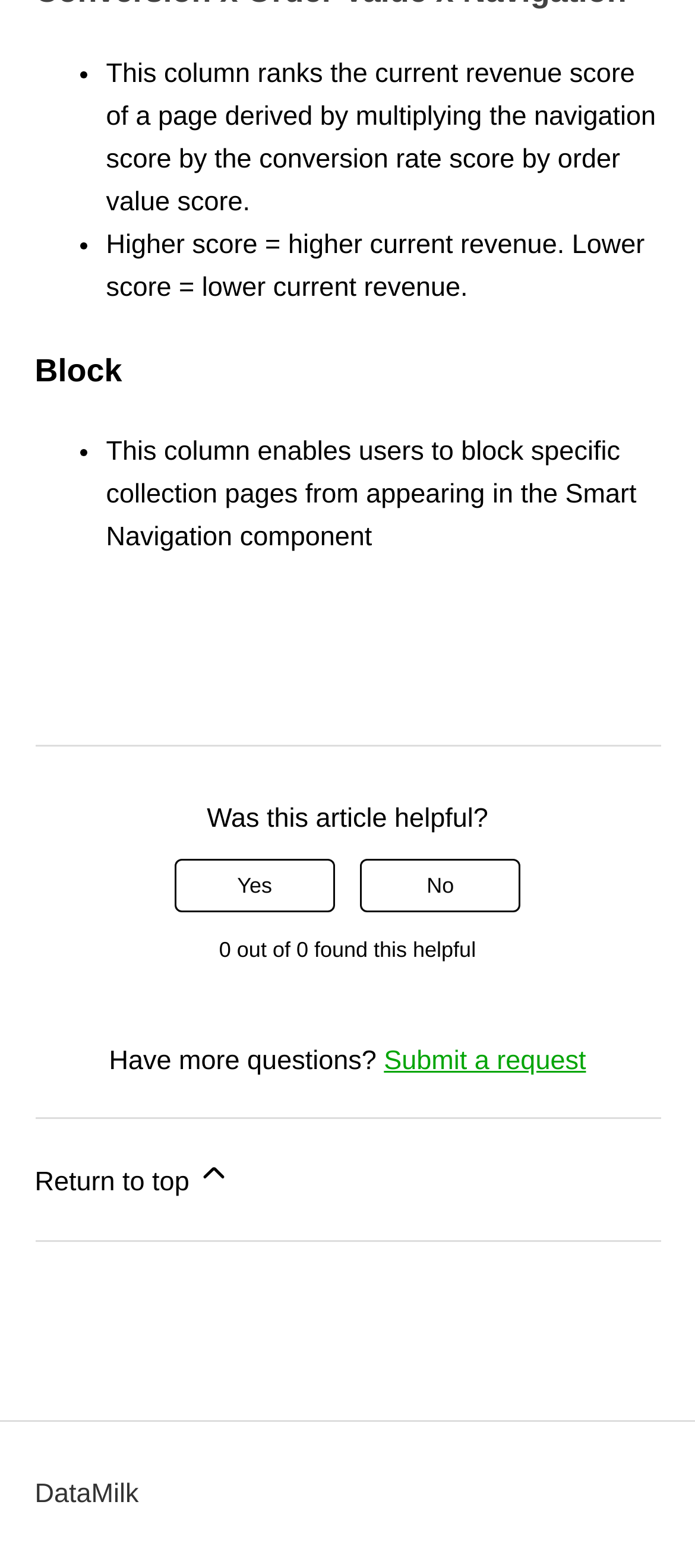Using the information shown in the image, answer the question with as much detail as possible: What does the current revenue score represent?

According to the webpage, the current revenue score is derived by multiplying the navigation score by the conversion rate score by order value score. This means that a higher score indicates higher current revenue, and a lower score indicates lower current revenue.